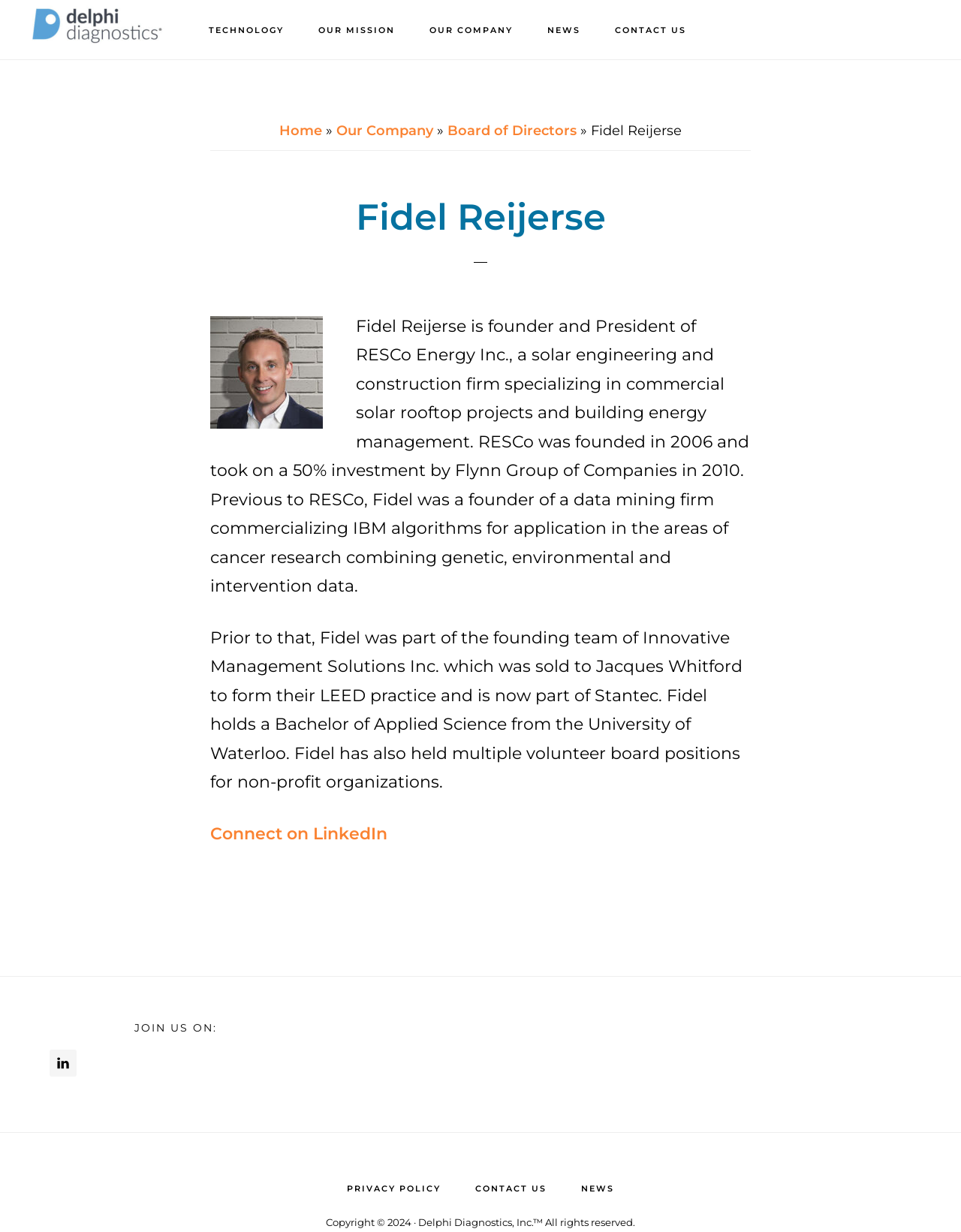What is Fidel Reijerse's current role?
Using the image, answer in one word or phrase.

President of RESCo Energy Inc.